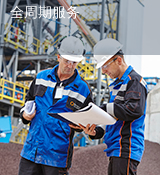What is the translation of the text on the image?
Please answer the question with a detailed response using the information from the screenshot.

The text on the image reads '全周期服务', which translates to 'Comprehensive Services', indicating the focus on providing complete solutions in either manufacturing or engineering contexts.